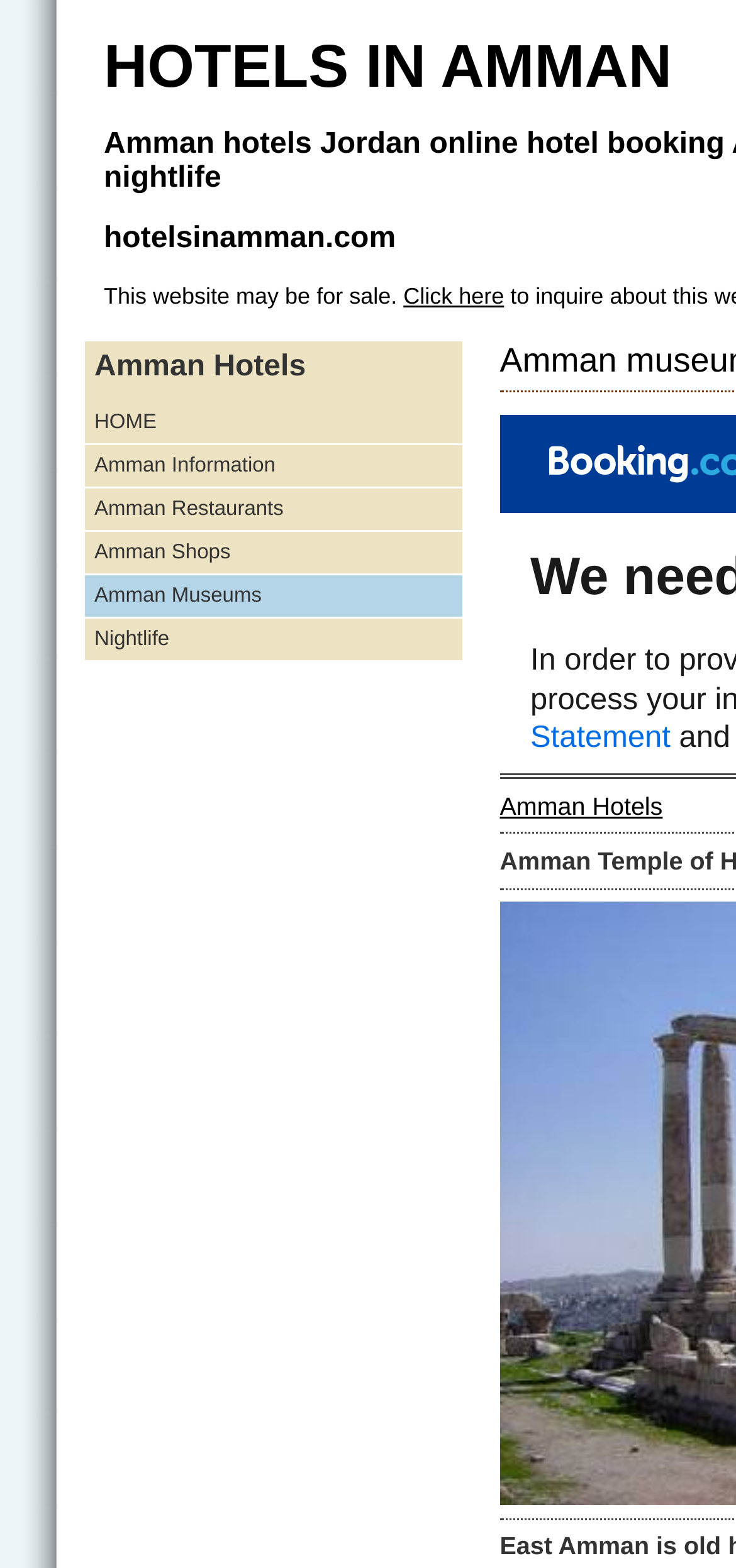Specify the bounding box coordinates of the element's region that should be clicked to achieve the following instruction: "go to Amman Hotels homepage". The bounding box coordinates consist of four float numbers between 0 and 1, in the format [left, top, right, bottom].

[0.115, 0.218, 0.628, 0.284]